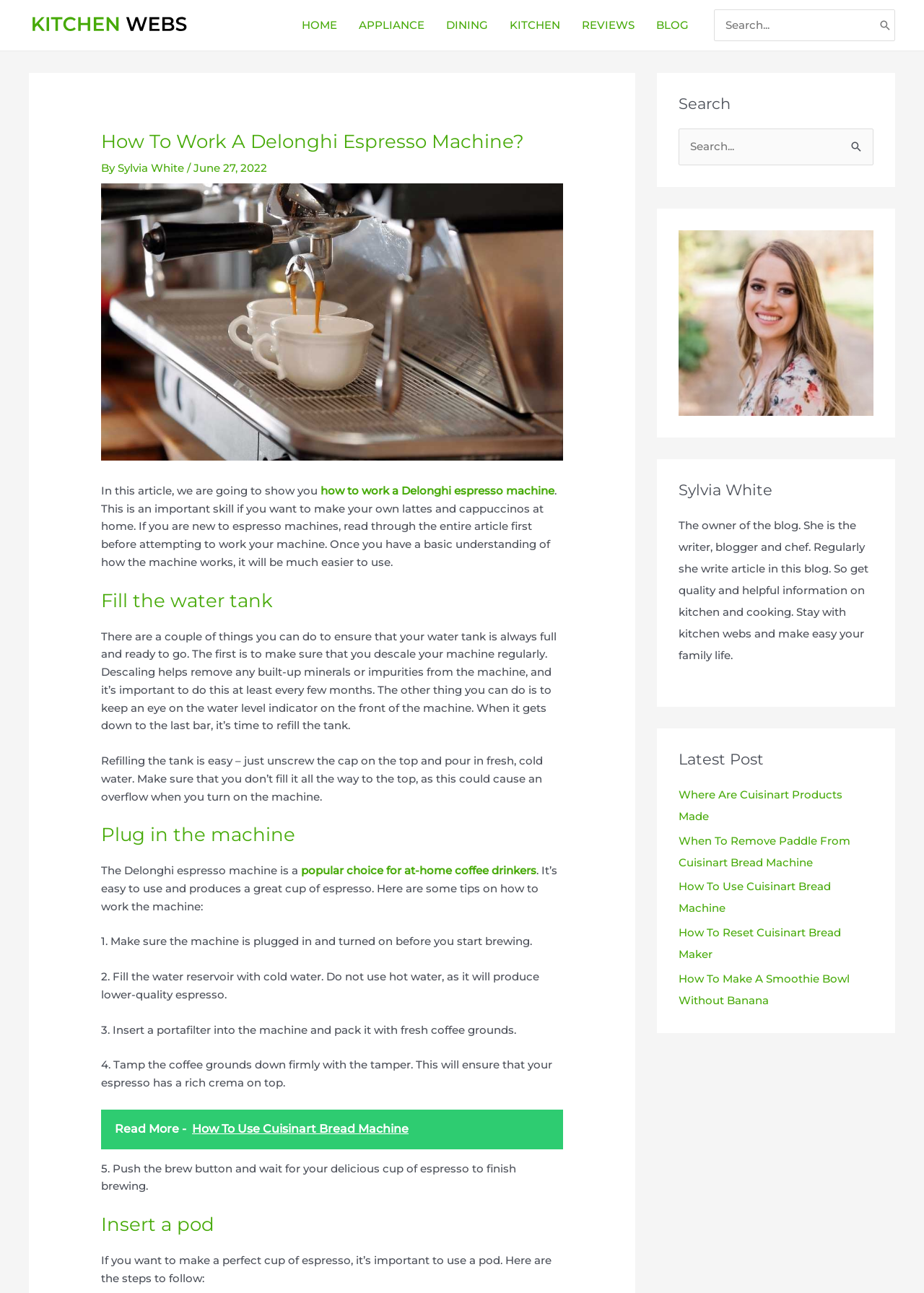What is the purpose of descaling the machine?
Please elaborate on the answer to the question with detailed information.

According to the article, descaling the machine helps remove built-up minerals or impurities from the machine, and it's recommended to do this at least every few months.